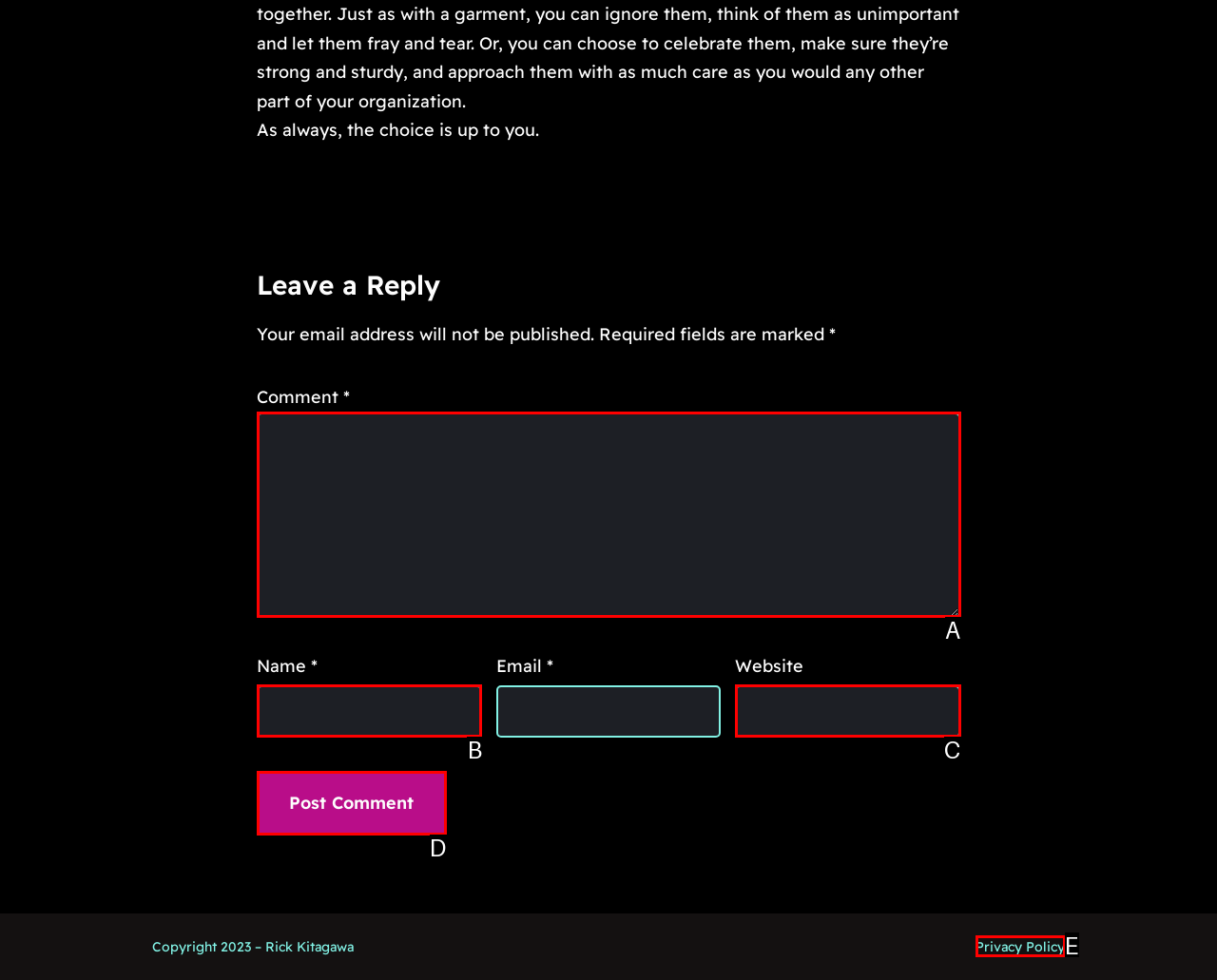Identify the option that corresponds to the description: name="submit" value="Post Comment". Provide only the letter of the option directly.

D